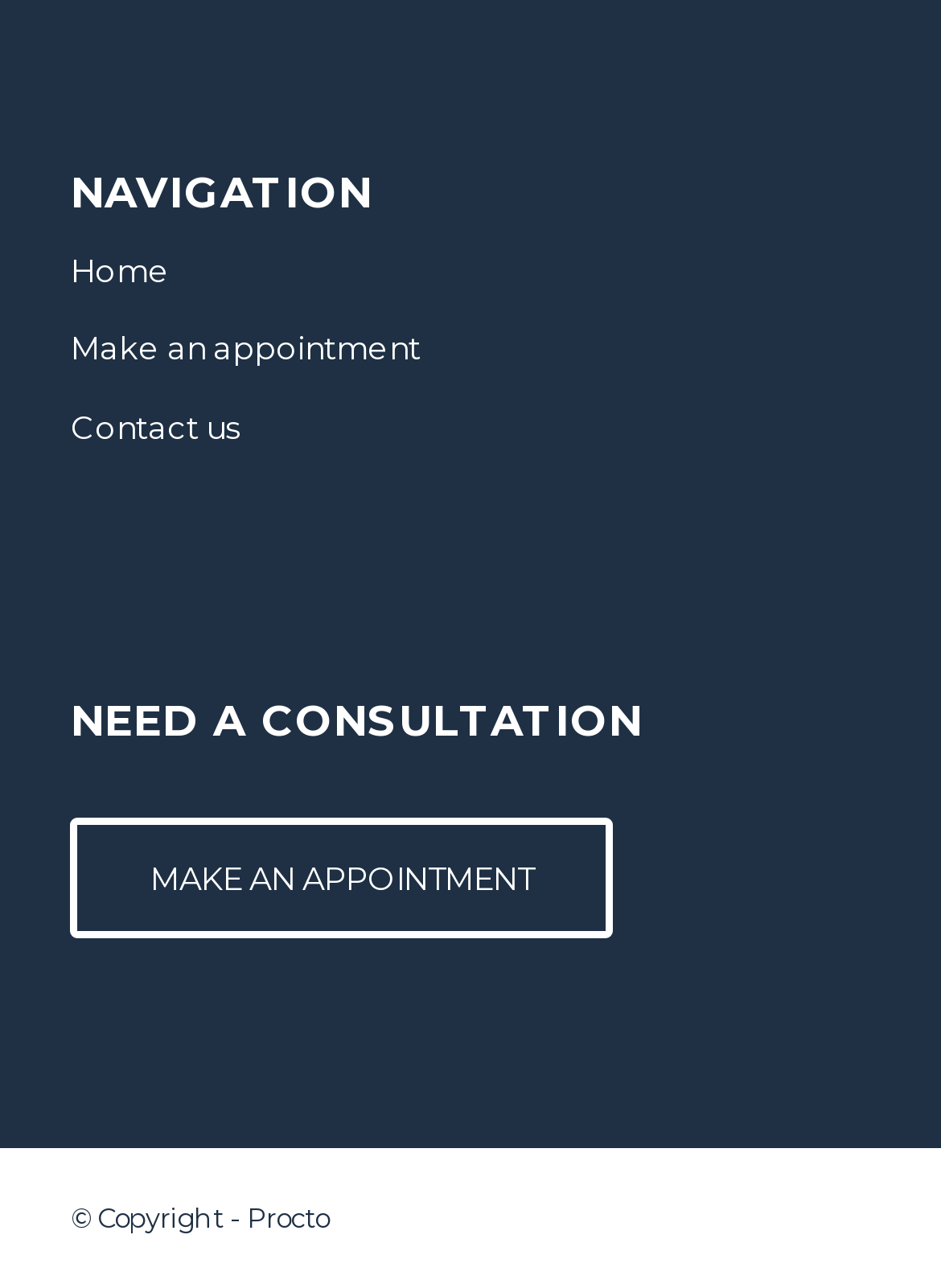Answer the question with a brief word or phrase:
What is the first navigation item?

Home